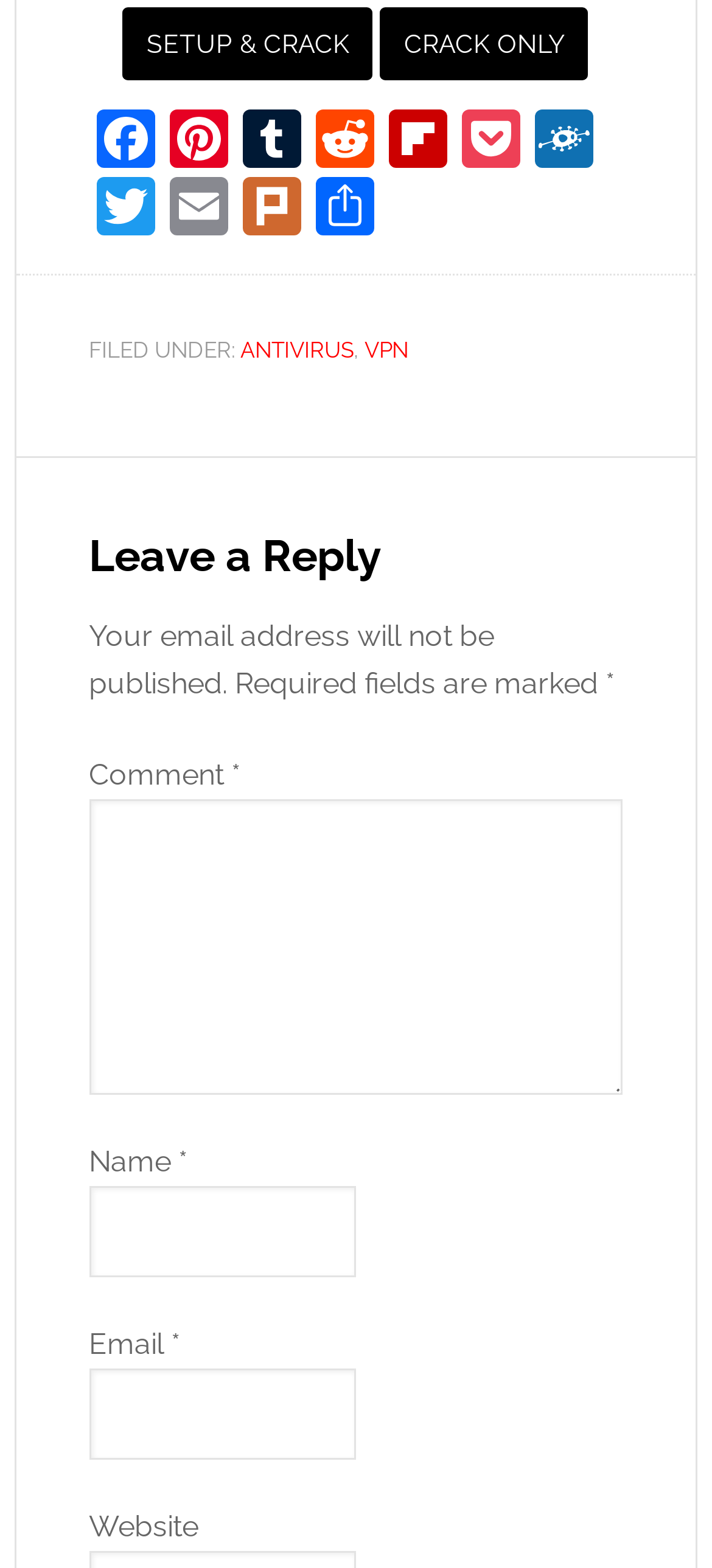Please provide the bounding box coordinates for the element that needs to be clicked to perform the following instruction: "Click the SETUP & CRACK button". The coordinates should be given as four float numbers between 0 and 1, i.e., [left, top, right, bottom].

[0.173, 0.004, 0.524, 0.051]